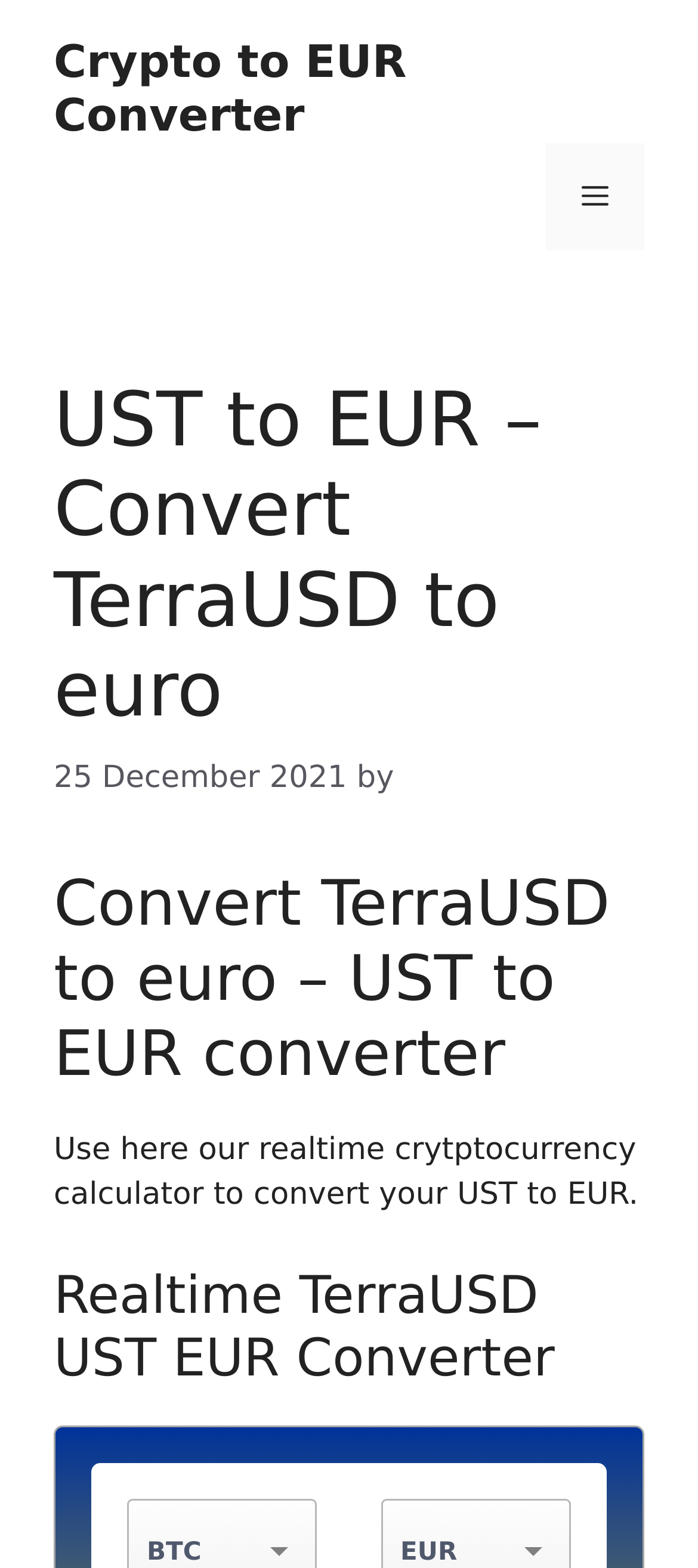Given the element description: "Menu", predict the bounding box coordinates of the UI element it refers to, using four float numbers between 0 and 1, i.e., [left, top, right, bottom].

[0.782, 0.091, 0.923, 0.16]